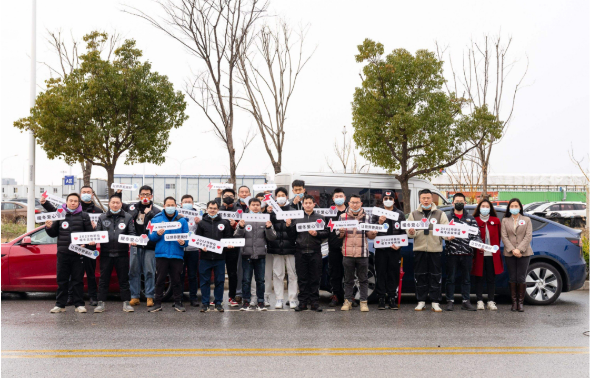Analyze the image and give a detailed response to the question:
What is the background of the scene?

The background of the scene features vehicles parked alongside young trees, creating a juxtaposition of urban life and nature. This suggests that the gathering is taking place in a public space that is surrounded by urban infrastructure, but also incorporates elements of nature.